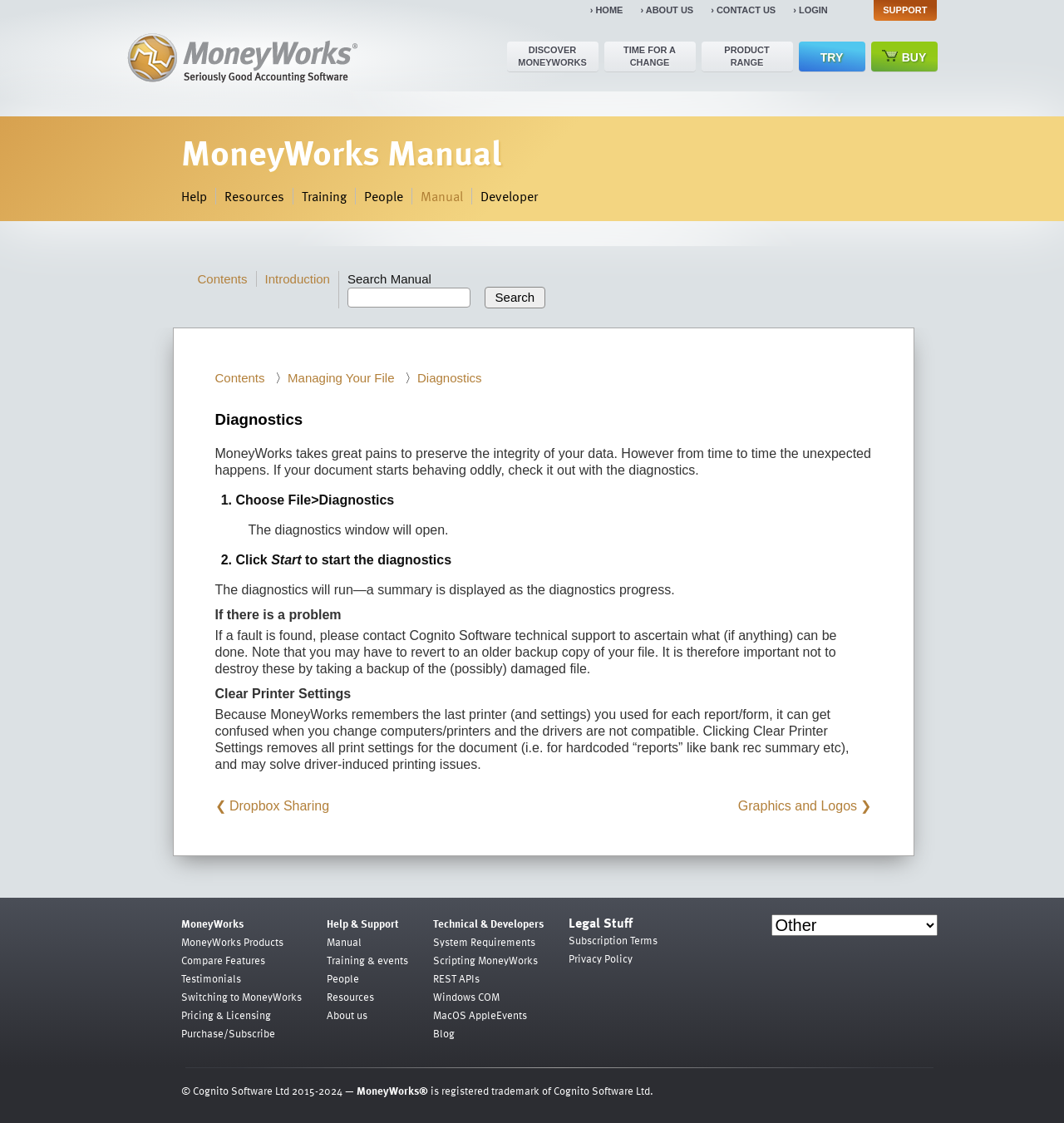What is the purpose of the diagnostics feature?
Look at the screenshot and respond with one word or a short phrase.

To check for data integrity issues